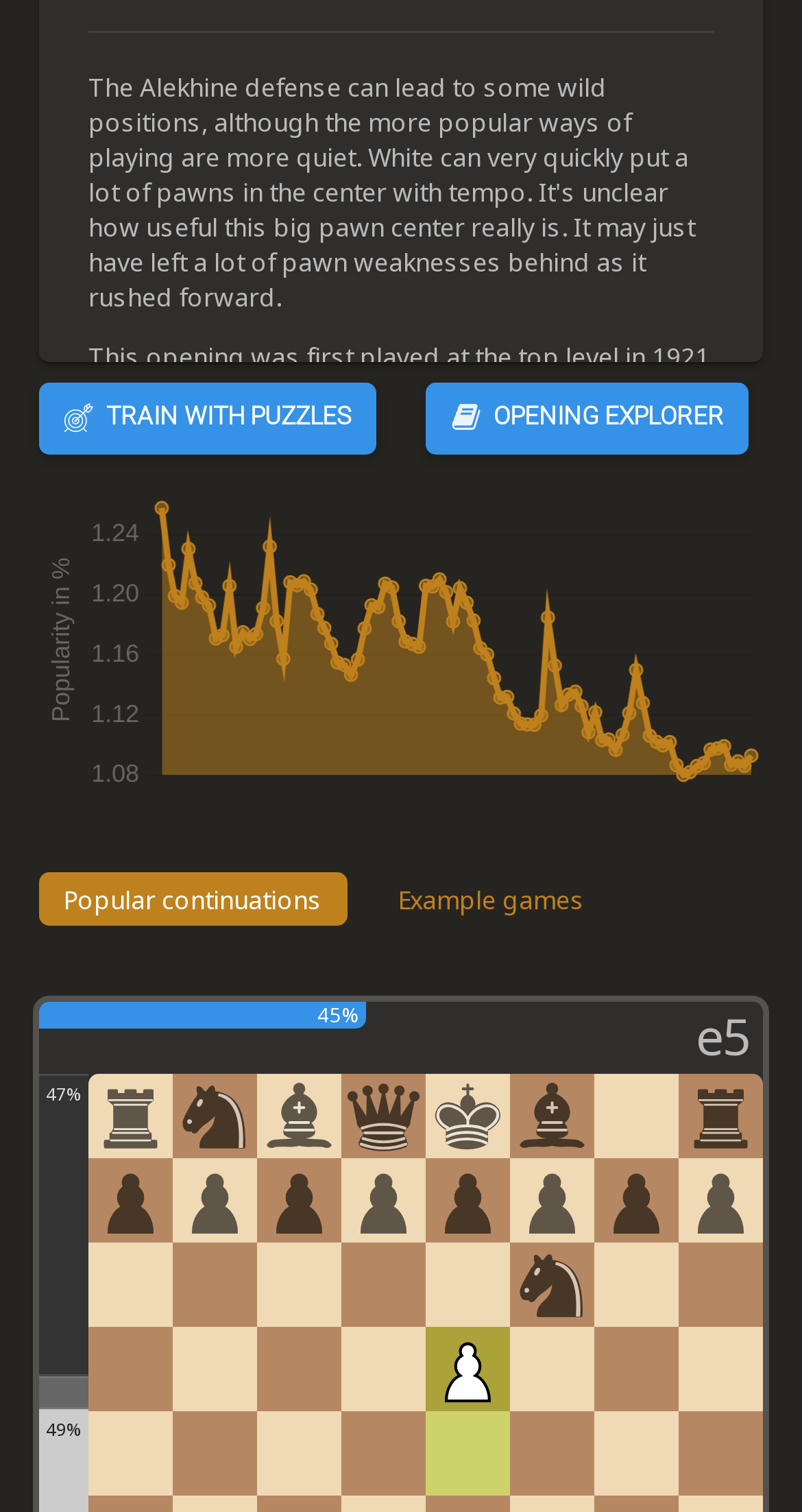Given the content of the image, can you provide a detailed answer to the question?
Who are some strong GMs who have played the Alekhine?

The text on the webpage mentions 'Magnus Carlsen, Bobby Fischer and Hikaru Nakamura have all played the Alekhine in serious games.' which indicates that these three strong GMs have played the Alekhine opening.